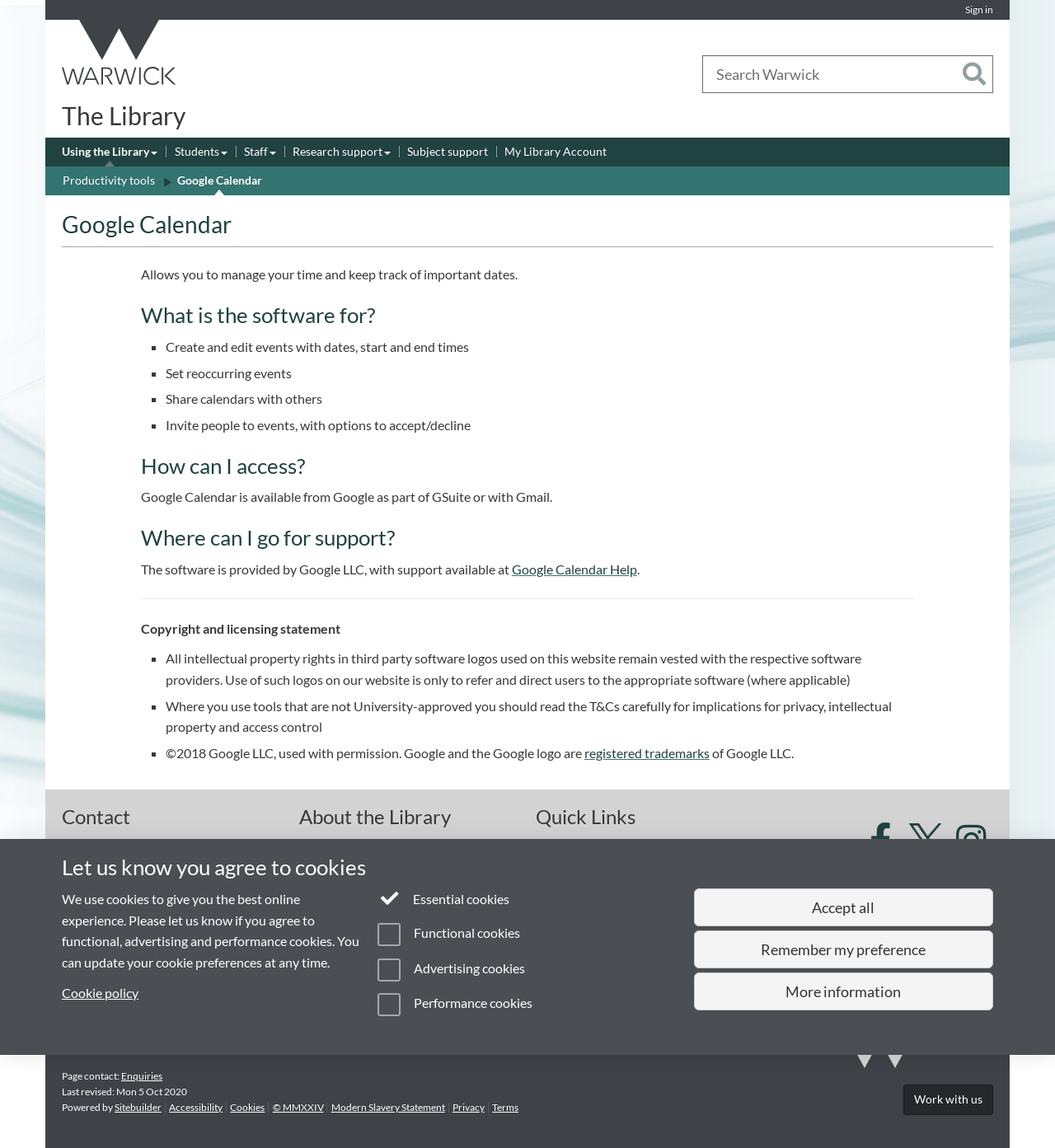Please identify the bounding box coordinates of the clickable element to fulfill the following instruction: "Search Warwick". The coordinates should be four float numbers between 0 and 1, i.e., [left, top, right, bottom].

[0.665, 0.048, 0.941, 0.081]